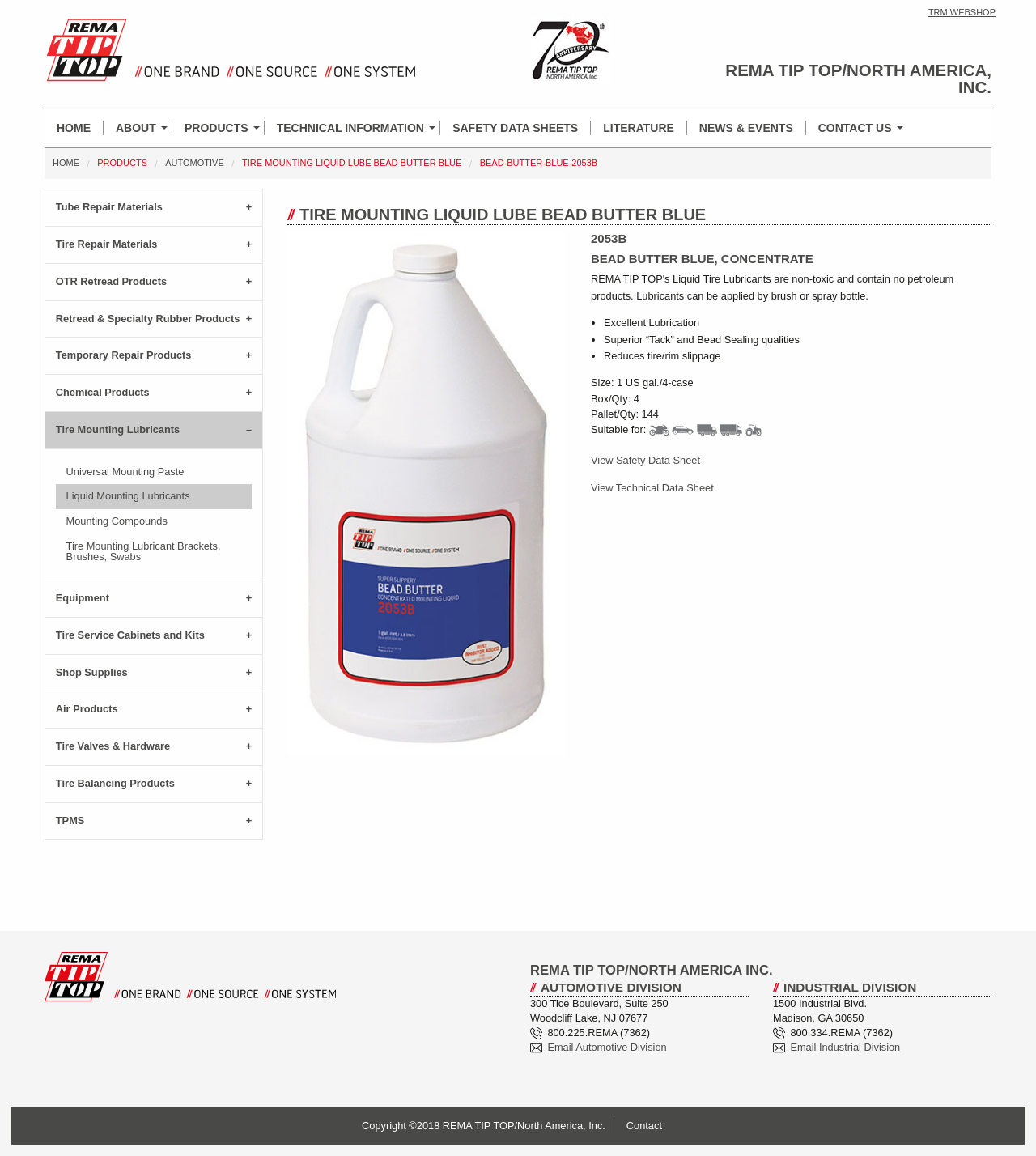Please identify the bounding box coordinates of the element I should click to complete this instruction: 'Email Automotive Division'. The coordinates should be given as four float numbers between 0 and 1, like this: [left, top, right, bottom].

[0.528, 0.9, 0.643, 0.911]